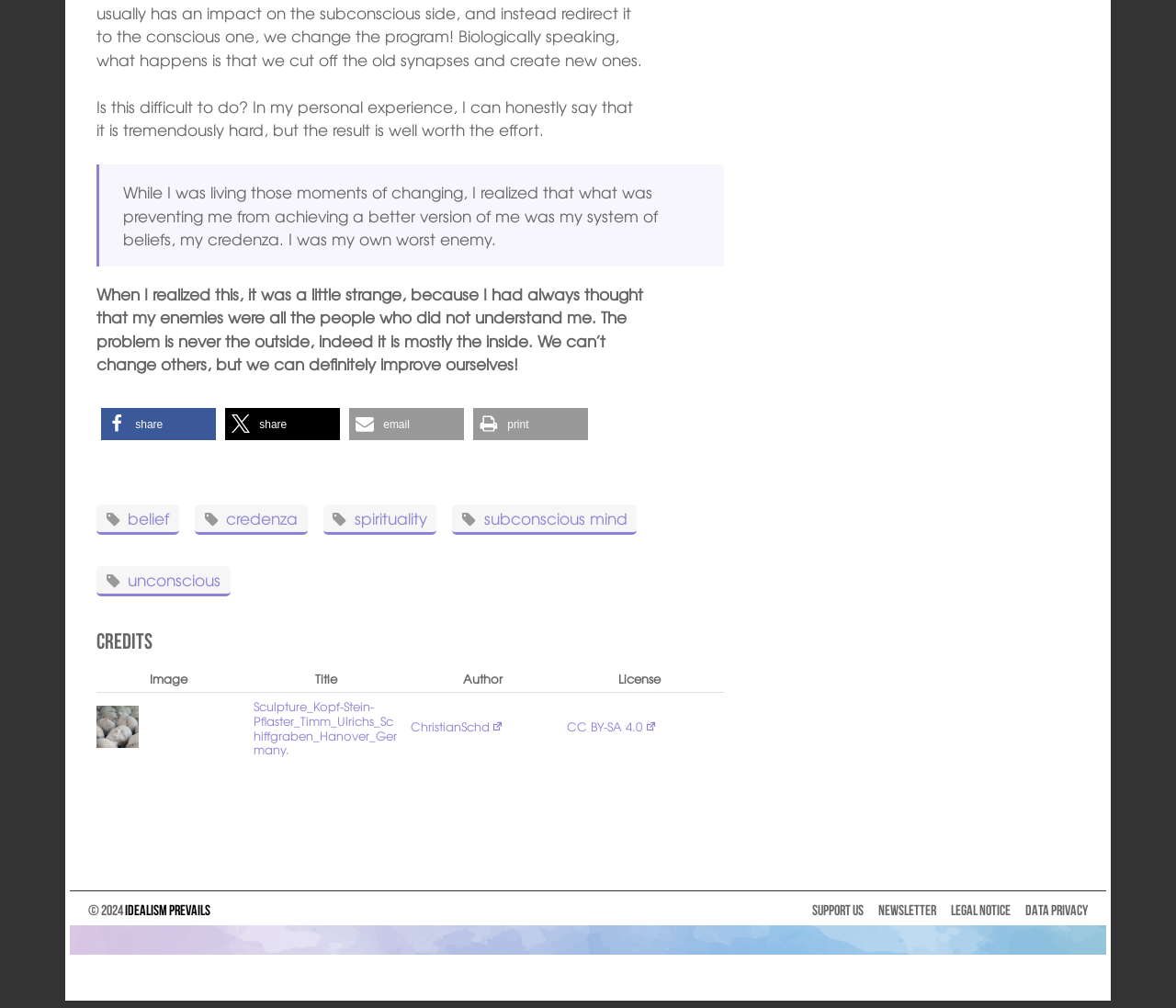Kindly determine the bounding box coordinates of the area that needs to be clicked to fulfill this instruction: "View credits".

[0.082, 0.621, 0.616, 0.654]